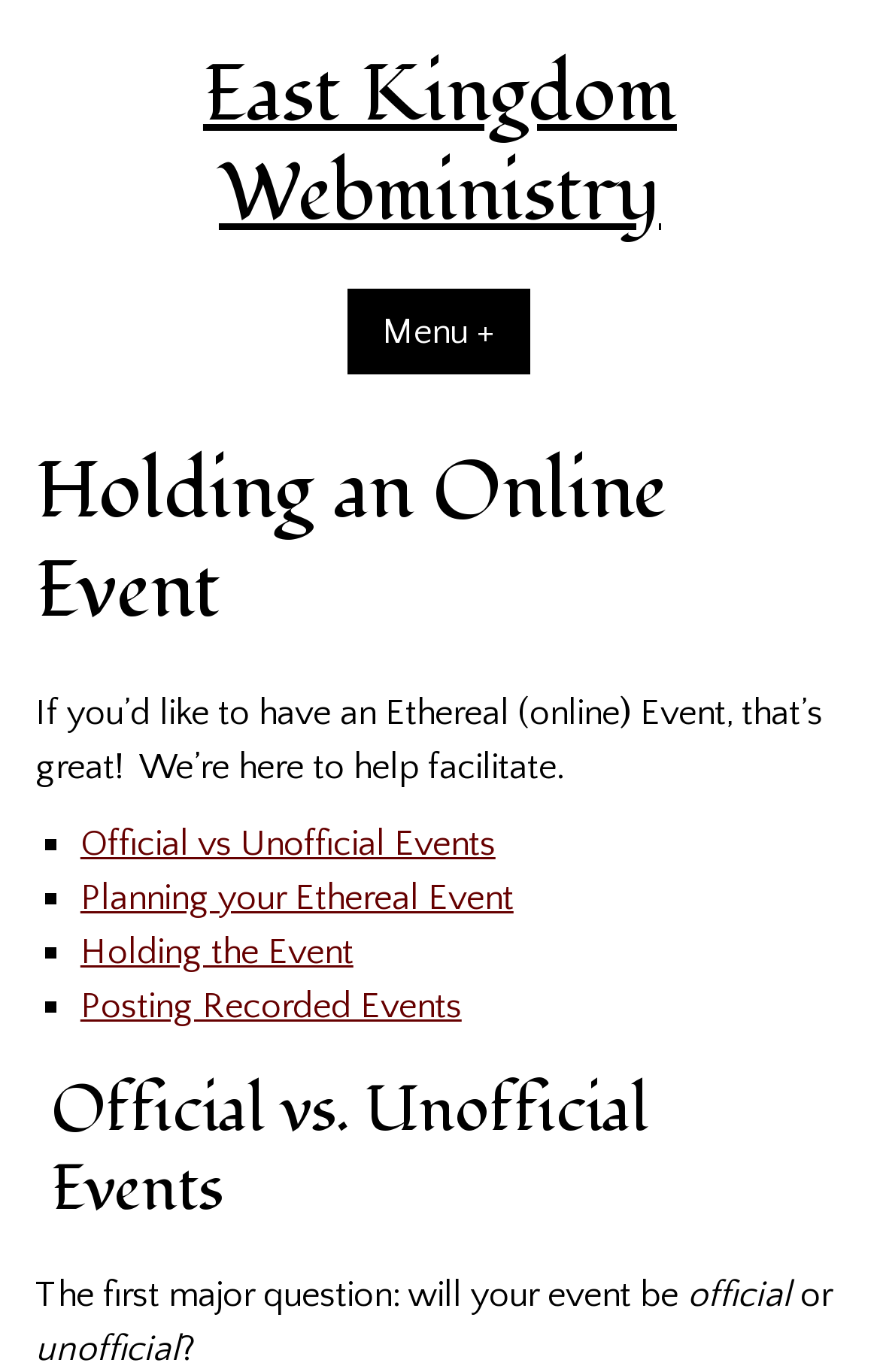Answer the following query with a single word or phrase:
What are the four steps mentioned for an Ethereal event?

Official vs Unofficial, Planning, Holding, Posting